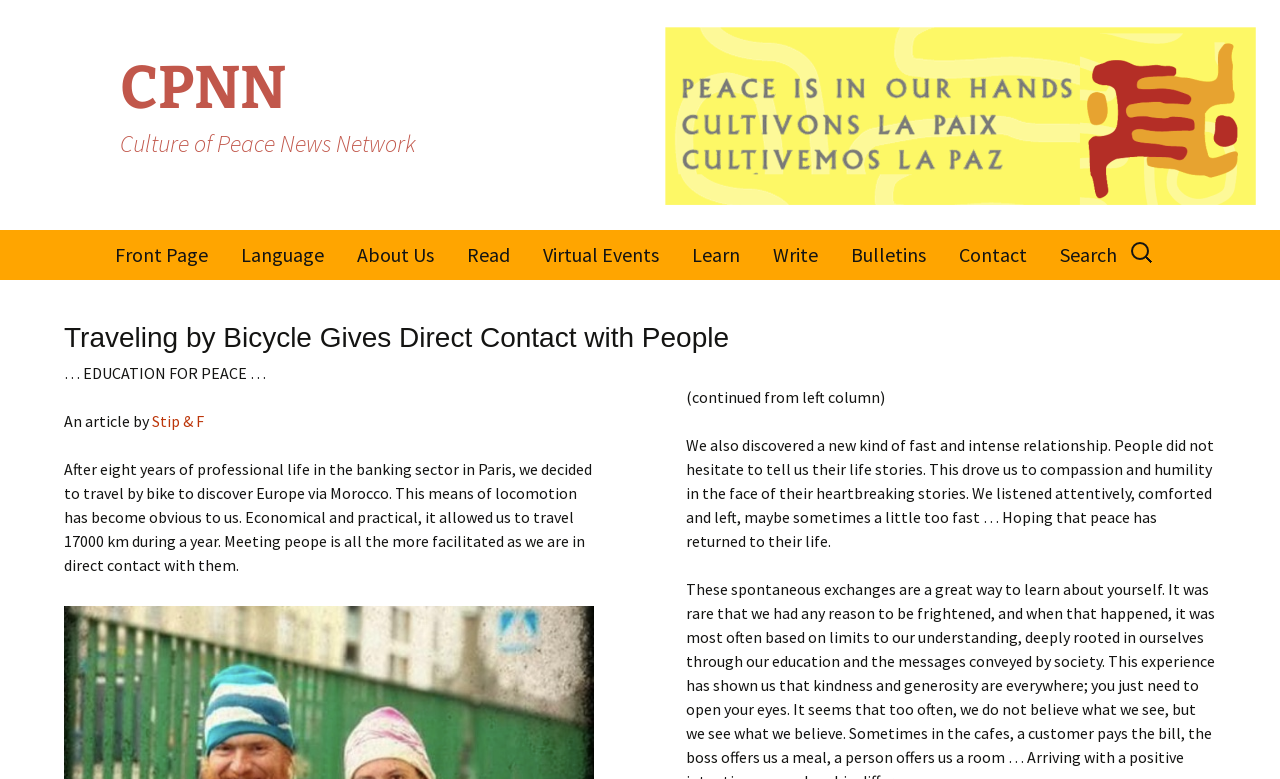Determine the bounding box coordinates for the HTML element described here: "Front Page".

[0.078, 0.295, 0.174, 0.359]